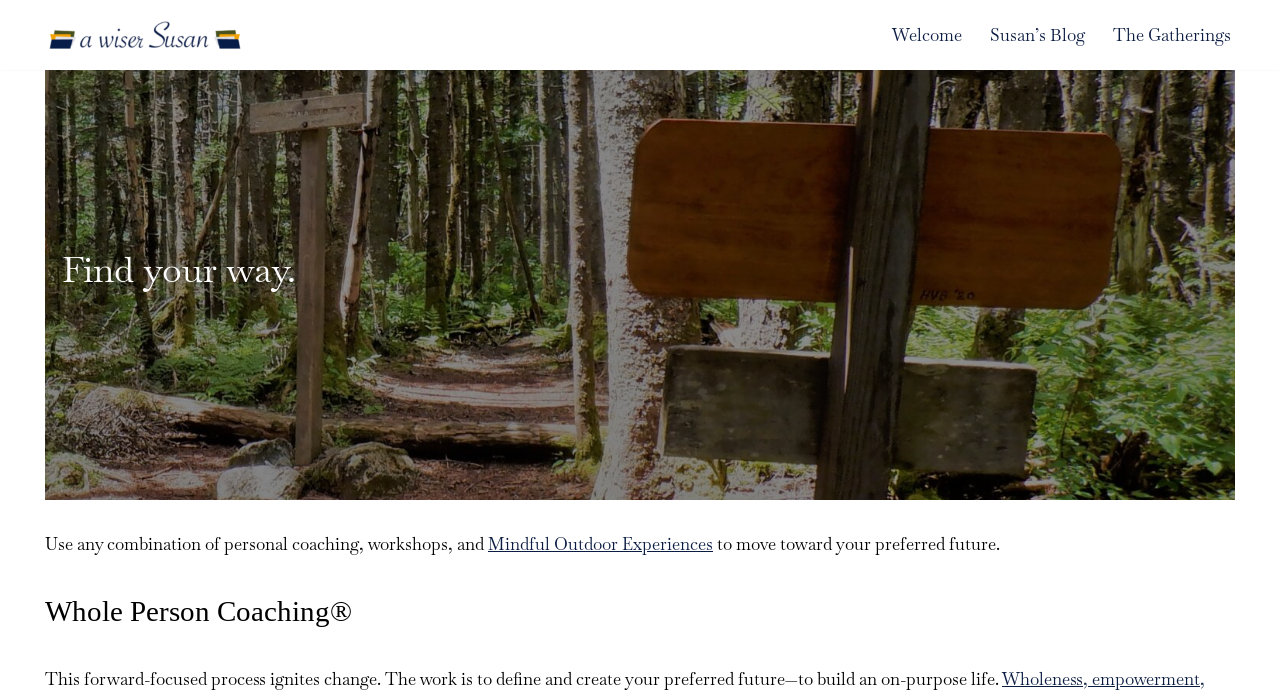Produce an extensive caption that describes everything on the webpage.

The webpage is about Susan McDowell's services, focusing on personal development through life coaching, workshops, and Mindful Outdoor Experiences. At the top left corner, there is a link to skip to the content. Next to it, there is a link to "a wiser Susan". On the top right side, there is a primary navigation menu with three links: "Welcome", "Susan's Blog", and "The Gatherings". 

Below the navigation menu, there is a section with a heading "Find your way." followed by a paragraph of text that describes how to use personal coaching, workshops, and Mindful Outdoor Experiences to move towards a preferred future. The link "Mindful Outdoor Experiences" is embedded within this paragraph. 

Further down, there is a prominent heading "Whole Person Coaching®" that takes up most of the width of the page. Overall, the webpage has a clear structure, with a focus on promoting Susan McDowell's services and guiding visitors towards their personal development goals.